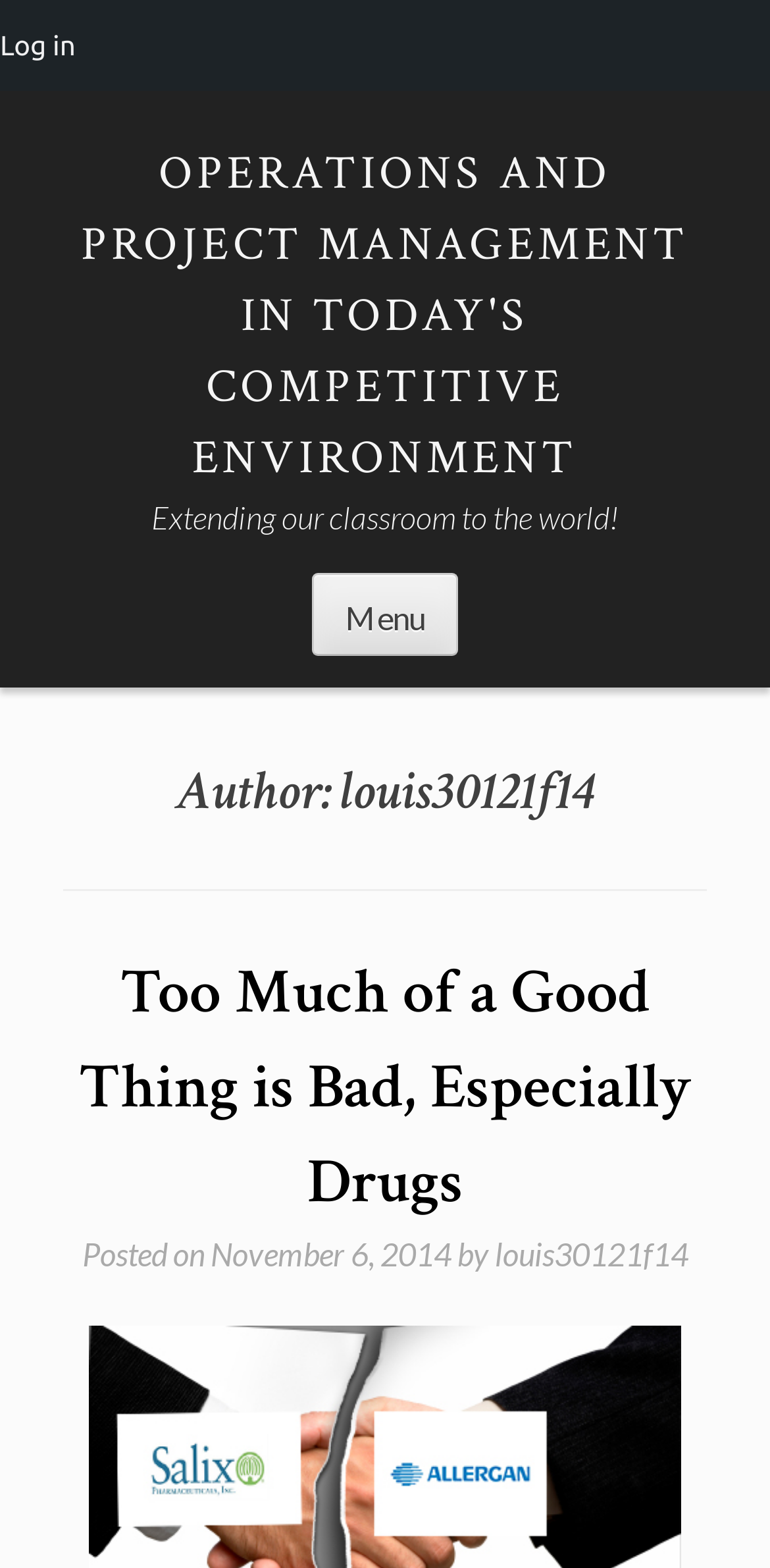Determine the bounding box coordinates of the UI element that matches the following description: "November 6, 2014". The coordinates should be four float numbers between 0 and 1 in the format [left, top, right, bottom].

[0.273, 0.787, 0.586, 0.811]